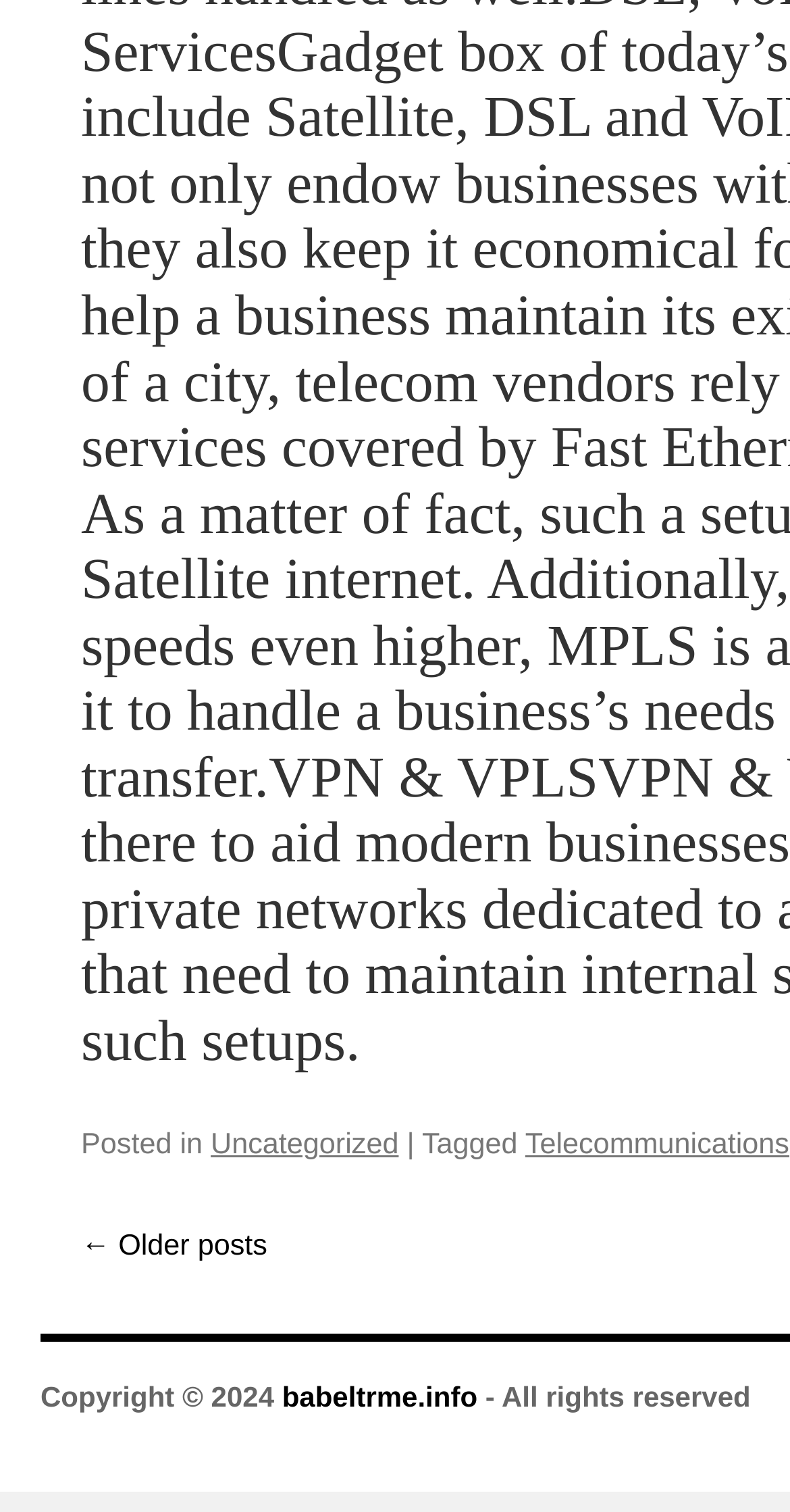Is there a link to older posts?
Carefully analyze the image and provide a thorough answer to the question.

There is a link to older posts which is located below the post information and is labeled as '← Older posts'.